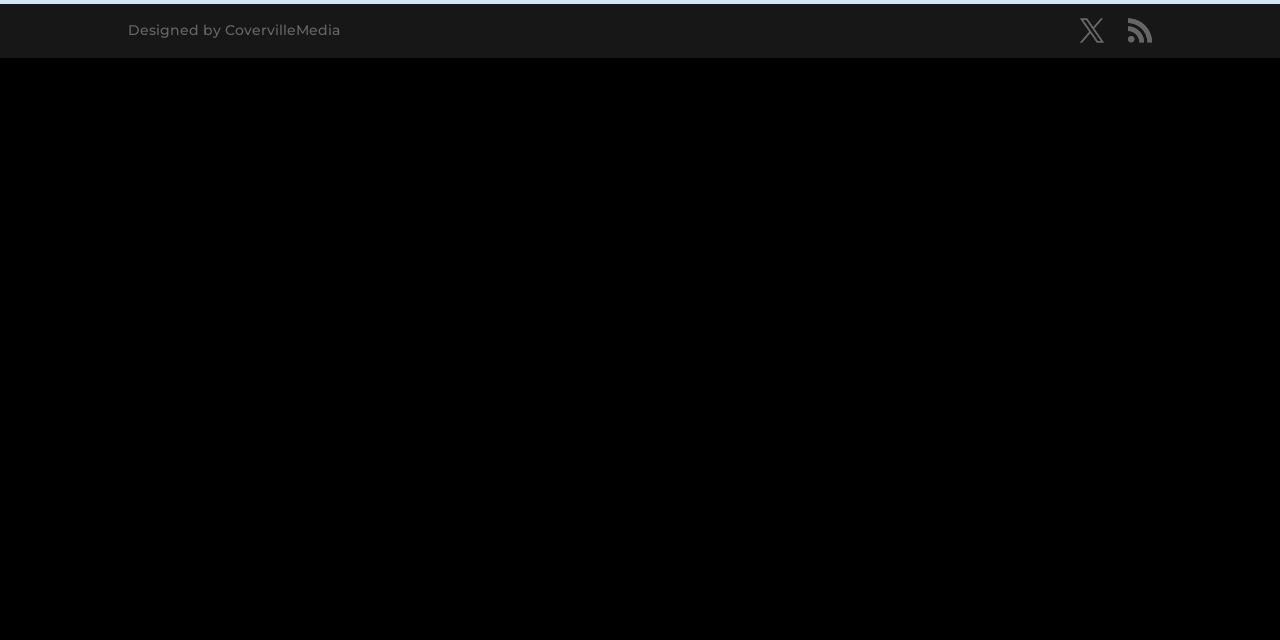Based on the provided description, "RSS", find the bounding box of the corresponding UI element in the screenshot.

[0.881, 0.03, 0.9, 0.07]